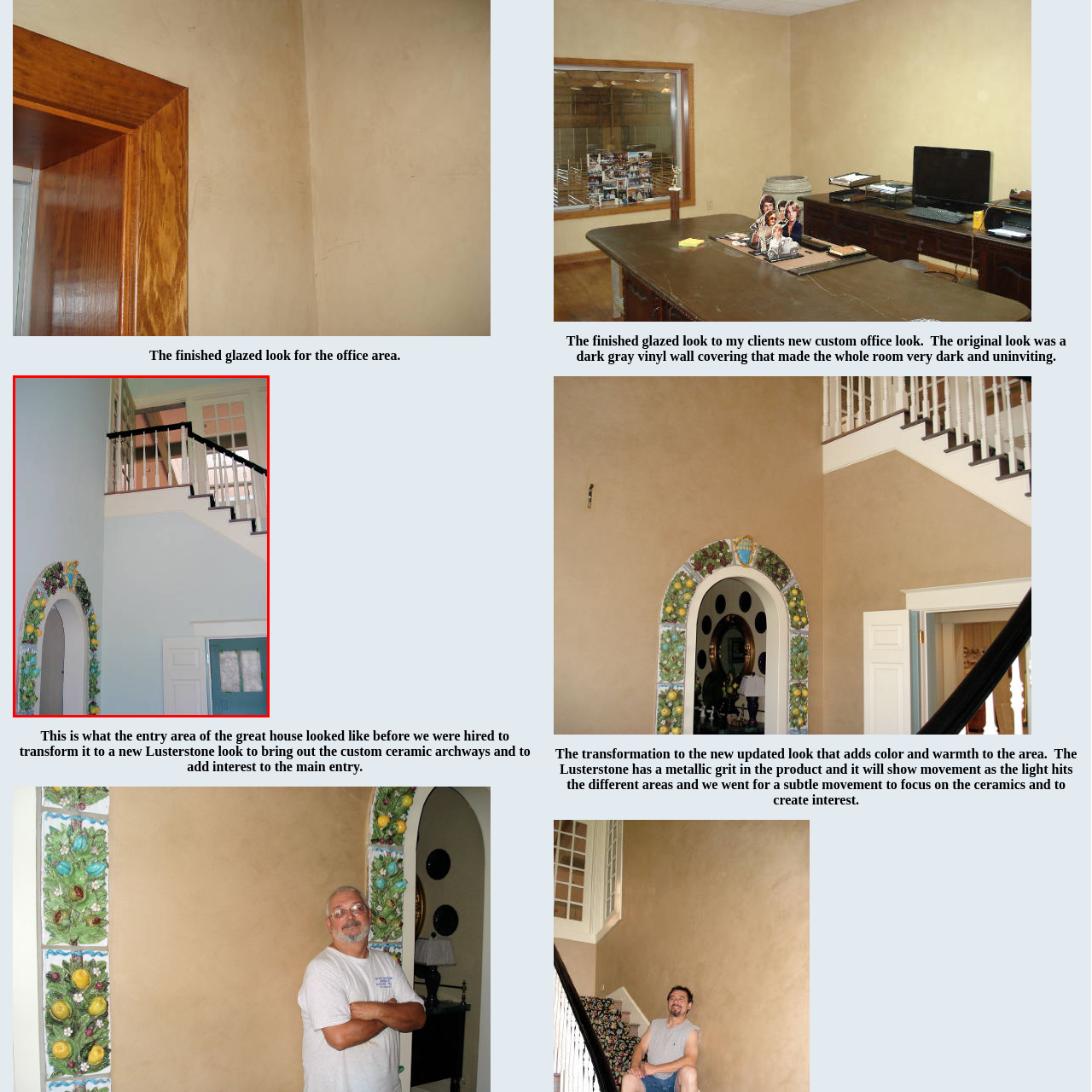Study the image inside the red outline, What is above the white door? 
Respond with a brief word or phrase.

Staircase